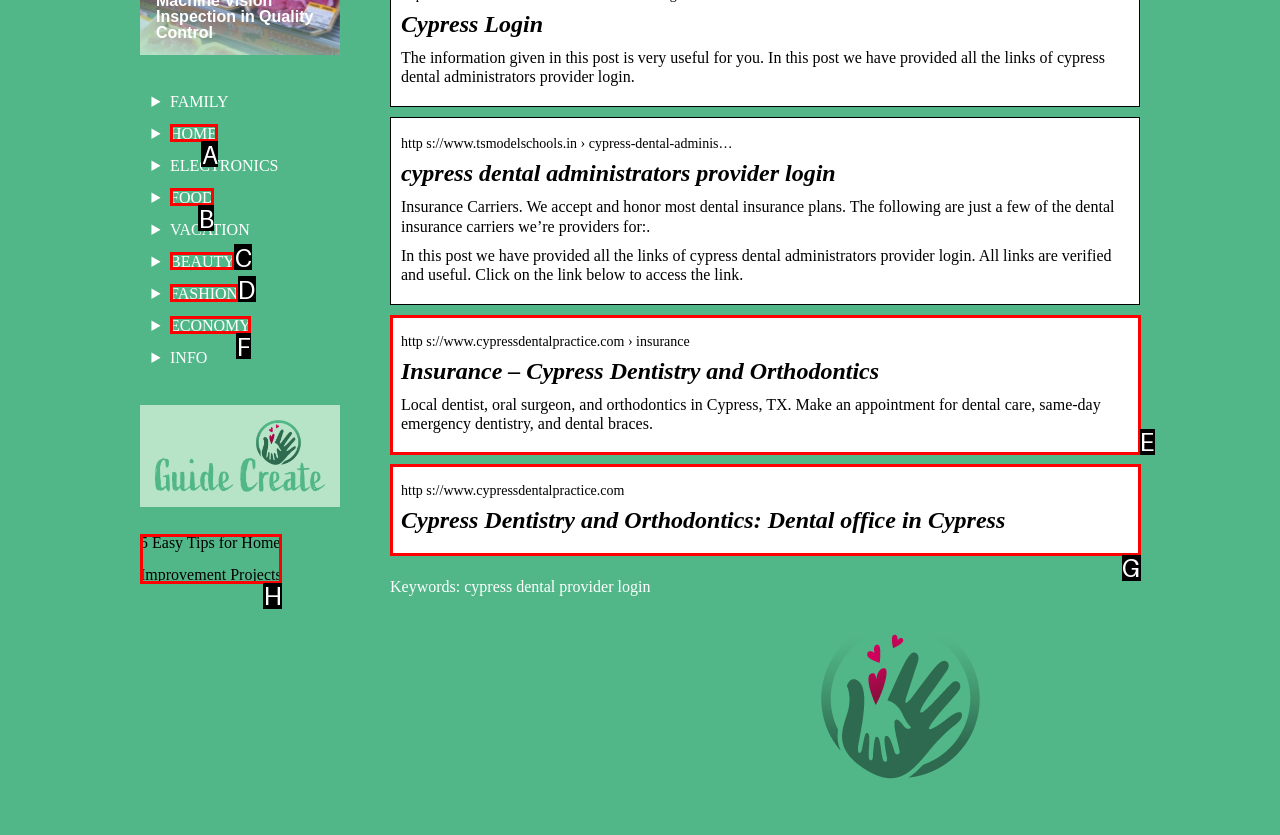Determine the correct UI element to click for this instruction: Click on 'HOME'. Respond with the letter of the chosen element.

A